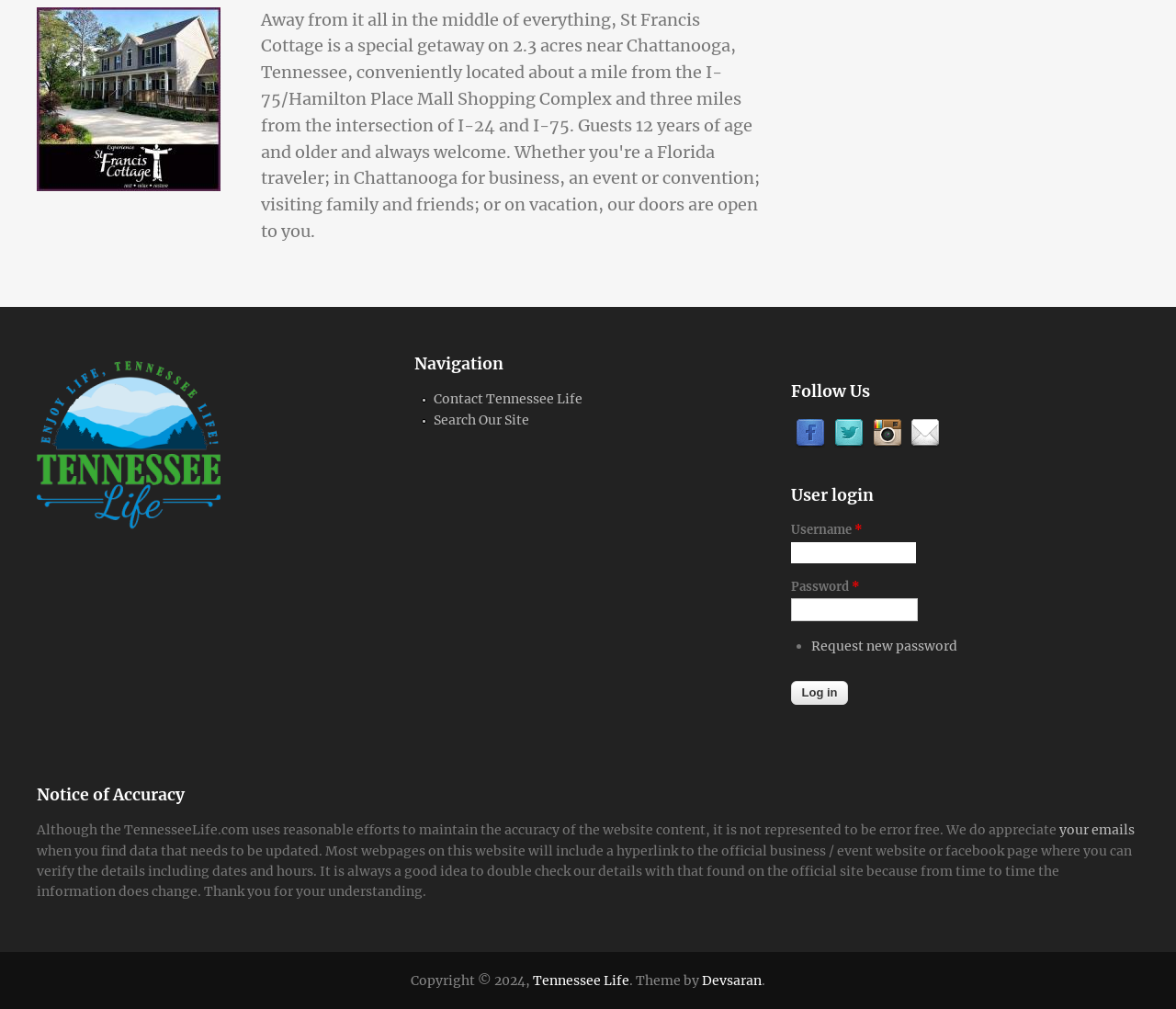Please determine the bounding box coordinates of the element to click in order to execute the following instruction: "Search Our Site". The coordinates should be four float numbers between 0 and 1, specified as [left, top, right, bottom].

[0.368, 0.408, 0.45, 0.424]